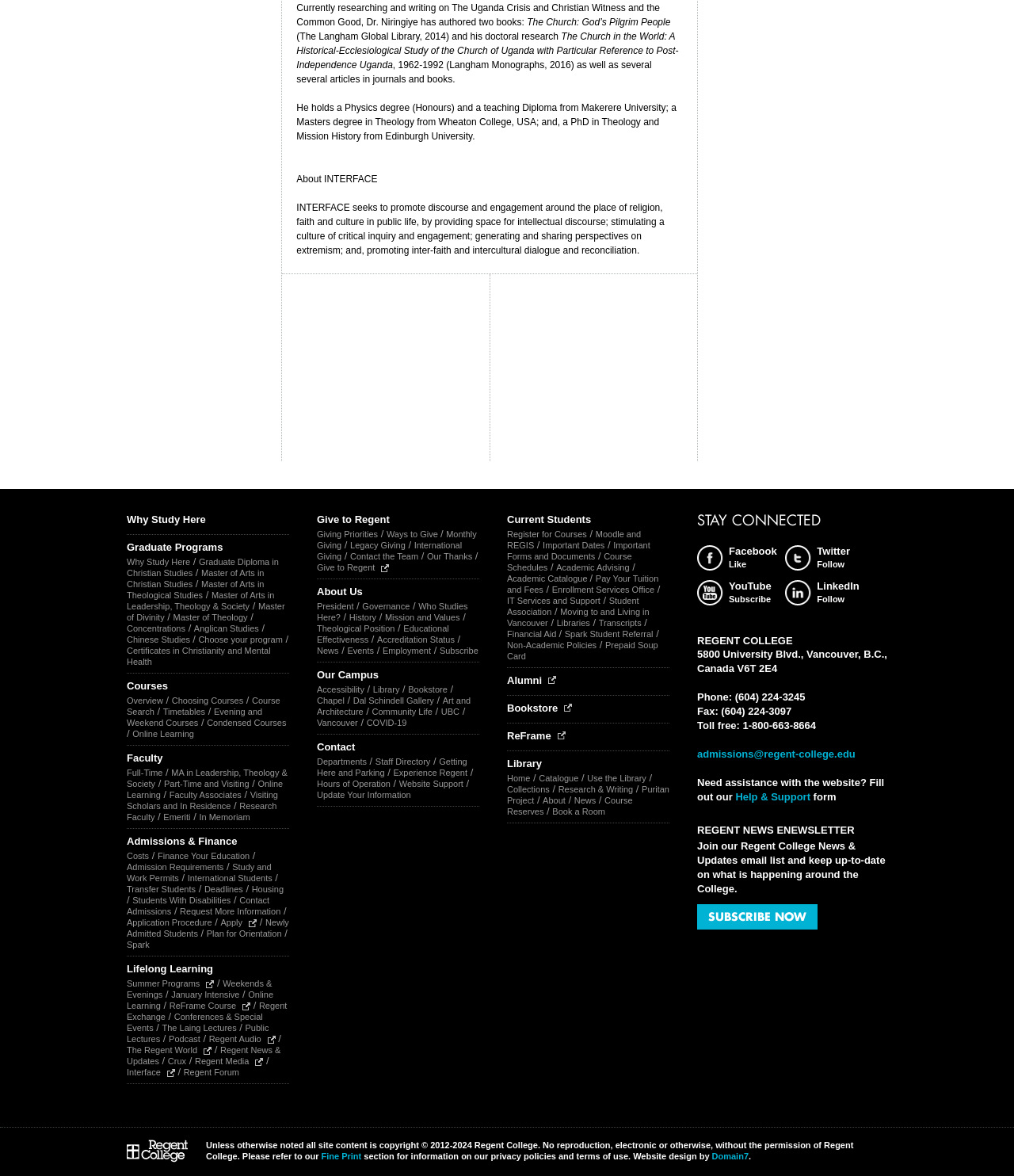Using the description "Timetables", locate and provide the bounding box of the UI element.

[0.161, 0.601, 0.202, 0.609]